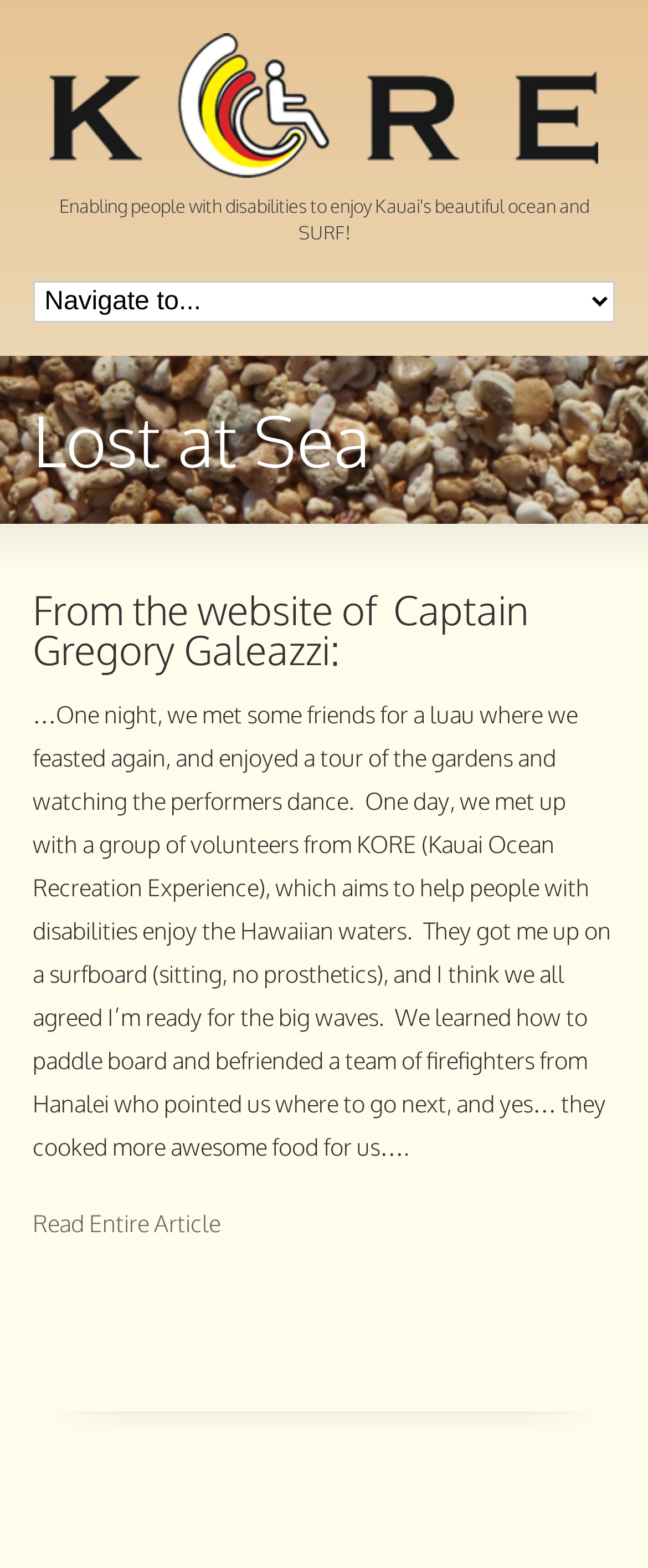What is the name of the organization mentioned? From the image, respond with a single word or brief phrase.

KORE